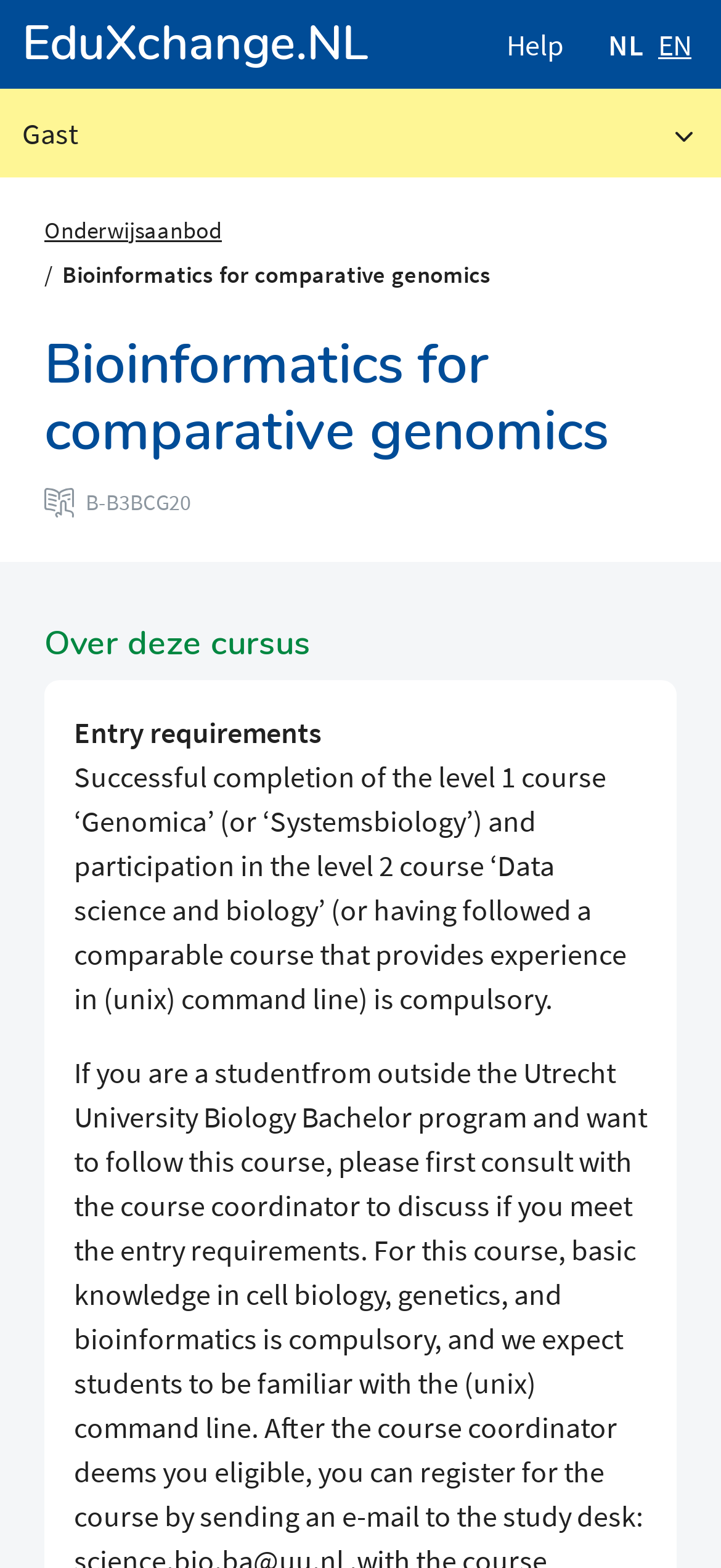What is the name of the website?
Provide an in-depth and detailed answer to the question.

The name of the website can be found in the top-left corner of the webpage, where it is written as a link 'EduXchange.NL'.